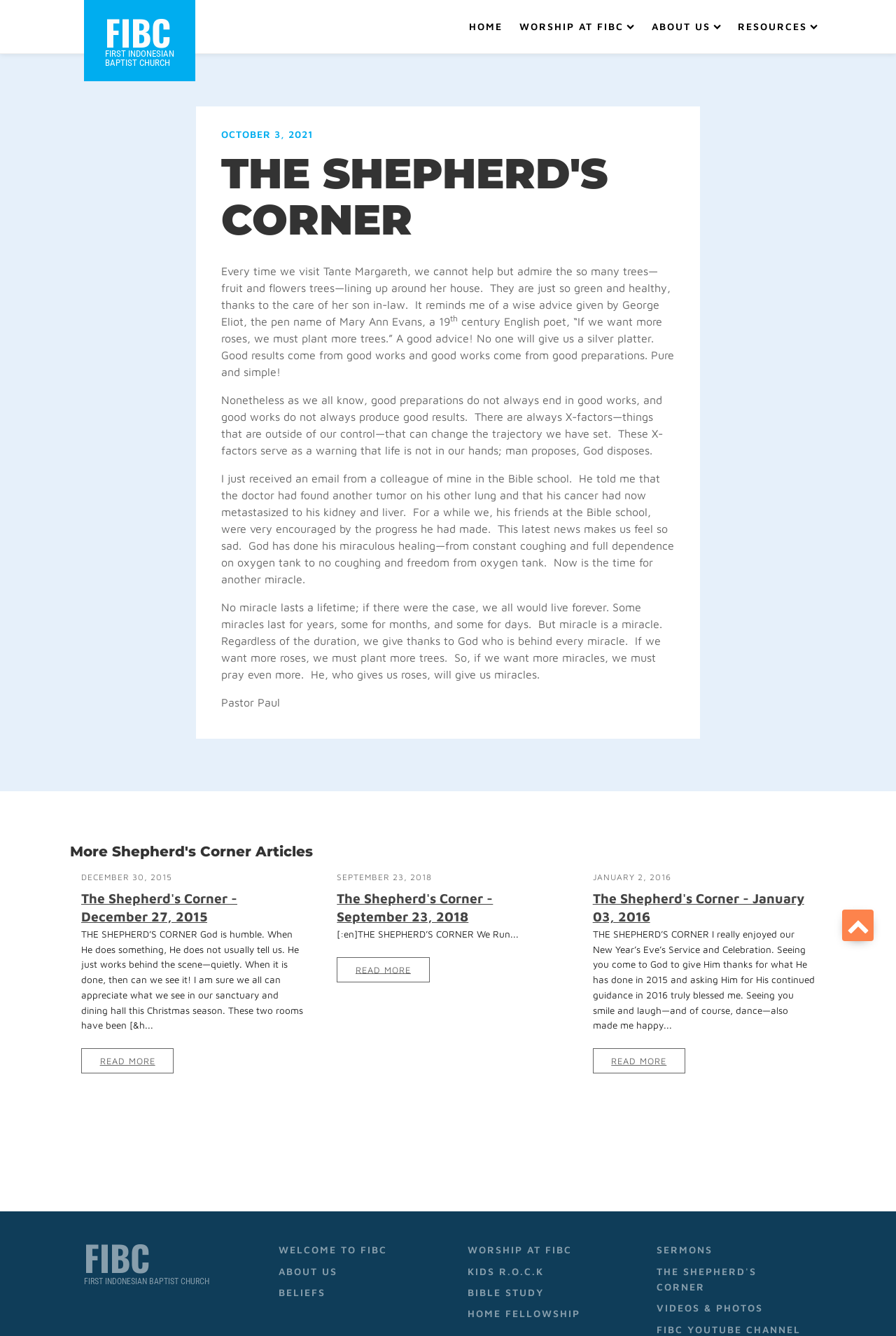Pinpoint the bounding box coordinates of the area that must be clicked to complete this instruction: "Visit WELCOME TO FIBC".

[0.305, 0.928, 0.484, 0.944]